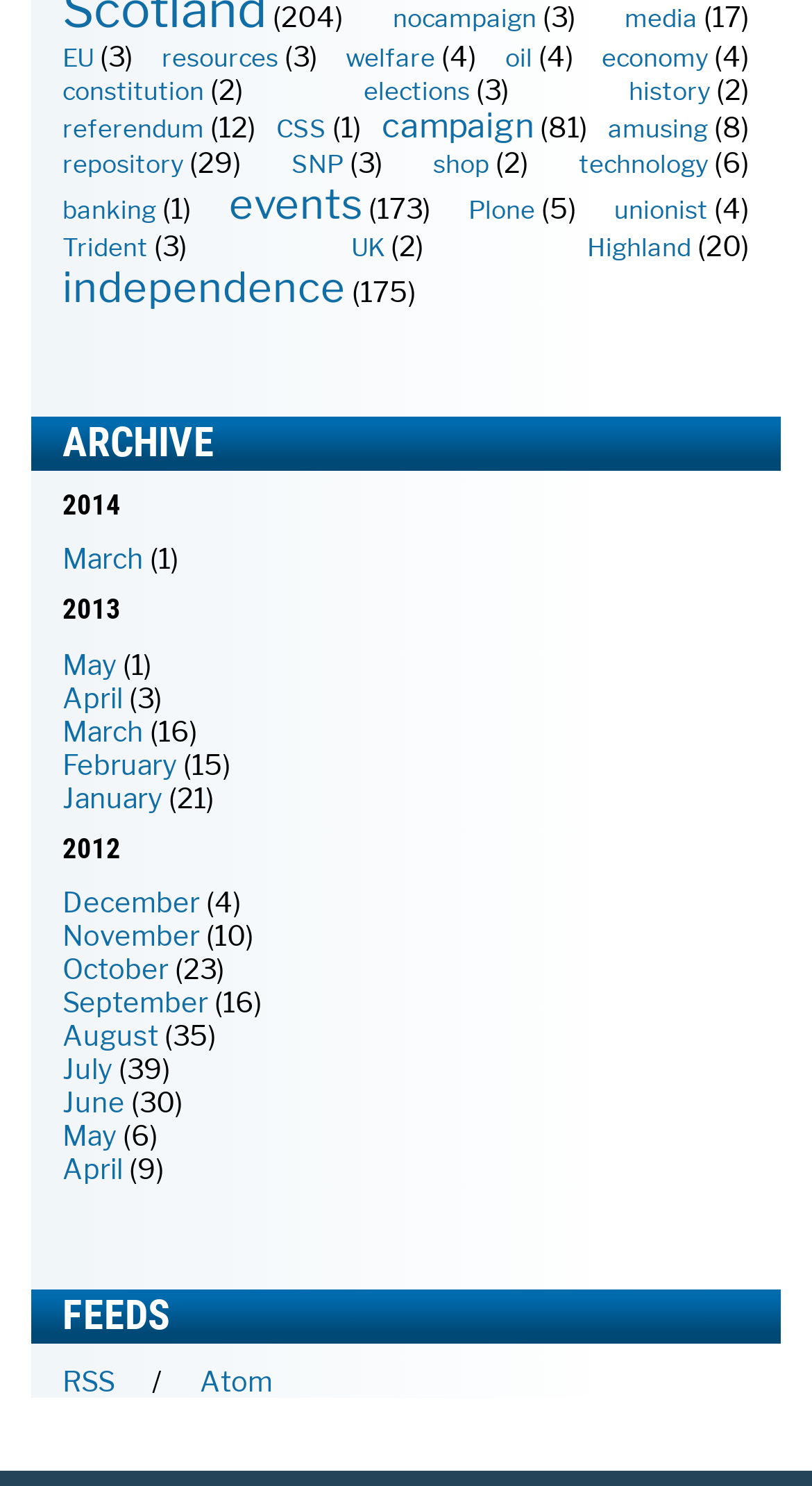What is the category of the link 'Highland'?
Answer with a single word or short phrase according to what you see in the image.

UK